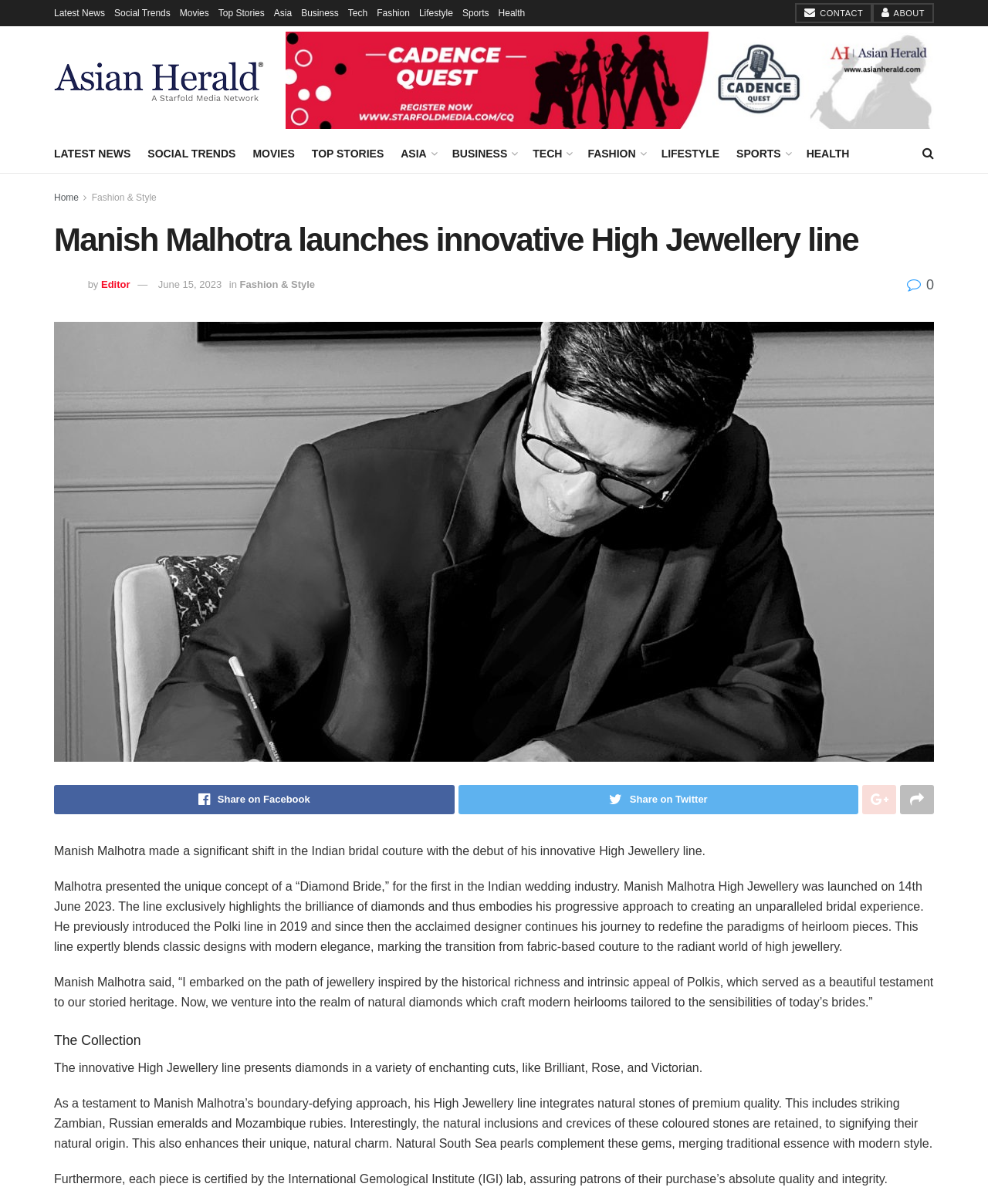Please identify the bounding box coordinates for the region that you need to click to follow this instruction: "Go to Fashion & Style".

[0.093, 0.16, 0.158, 0.169]